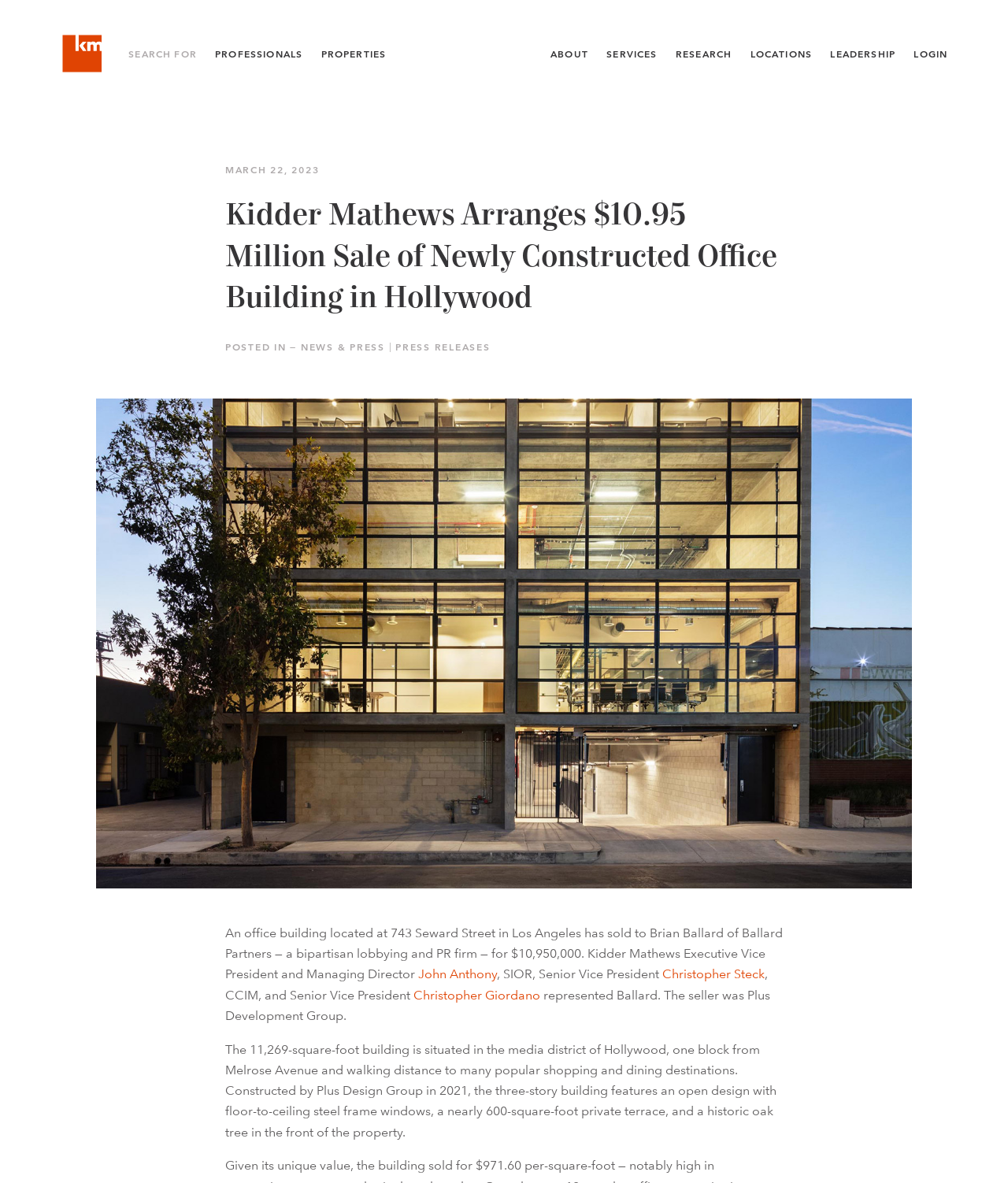Who was the seller of the office building?
Please answer the question with a detailed response using the information from the screenshot.

The text states that 'The seller was Plus Development Group', which is the entity that sold the office building to Brian Ballard of Ballard Partners.